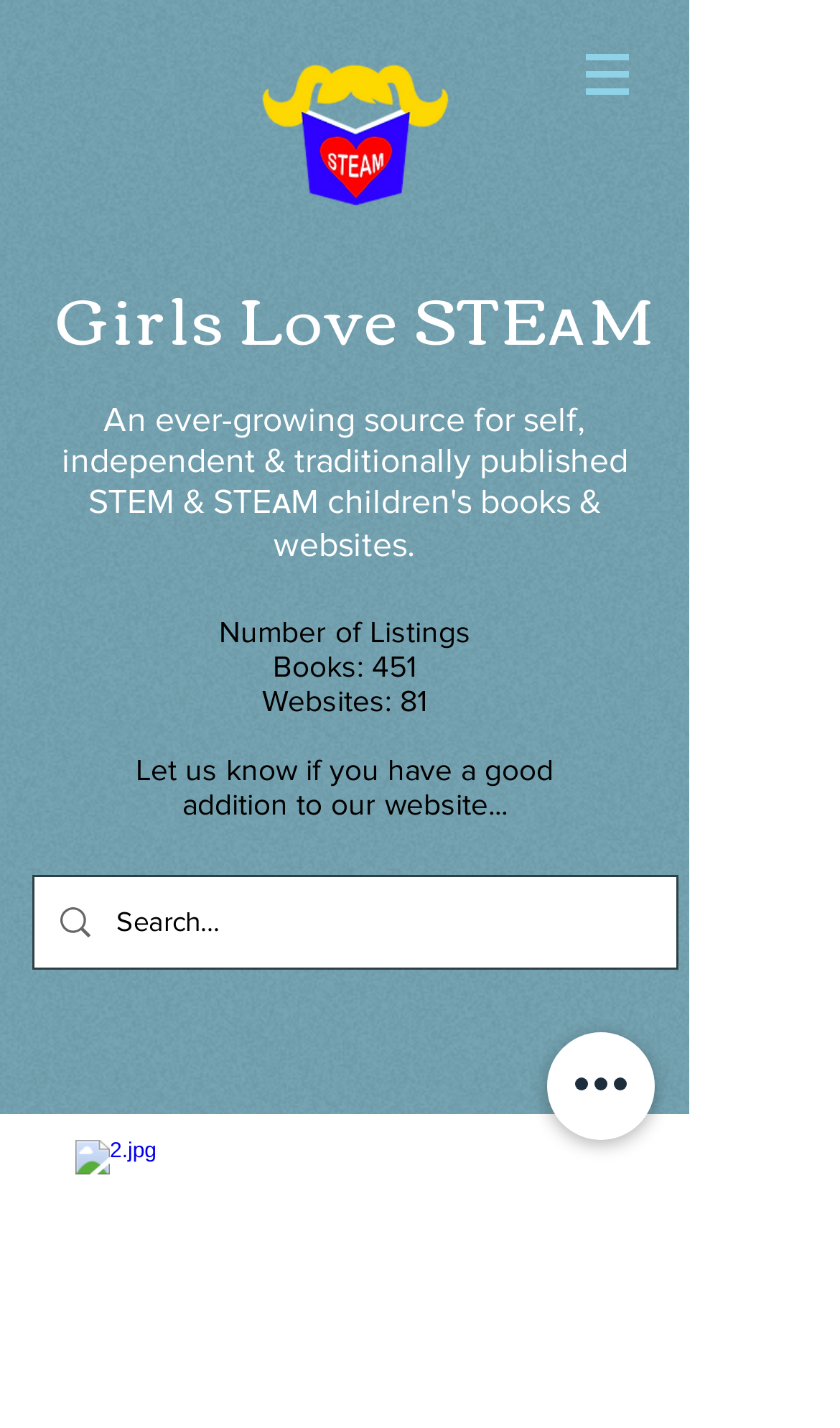Summarize the webpage in an elaborate manner.

This webpage is about a collection of STEM and STEᴀM children's books and websites. At the top left, there is a navigation menu labeled "Site" with a button that has a popup menu. To the right of the navigation menu, there is a heading that reads "Girls Love STEᴀM" with a link to the same title. 

Below the navigation menu, there is a heading that describes the webpage as an ever-growing source for self, independent, and traditionally published STEM and STEᴀM children's books and websites. 

On the left side of the page, there are several static text elements. One of them reads "Number of Listings", and below it, there are two lines of text: "Books: 451" and "Websites: 81". 

To the right of these static text elements, there is a paragraph of text that invites users to suggest additions to the website. Below this paragraph, there is a search function with a search box and a button. The search box has a placeholder text "Search...". 

At the bottom right of the page, there is a button labeled "Quick actions". There are several images scattered throughout the page, including one in the navigation menu, one in the search function, and one in the search box.